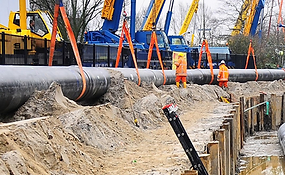Elaborate on all the elements present in the image.

The image depicts a construction site in the Netherlands, specifically related to the Rotterdam Waste-to-Chemicals (W2C) innovation project managed by Darel Consultancy. In the foreground, workers dressed in orange safety gear are actively involved in the installation of large pipes, which are crucial for the project's infrastructure. The pipes are supported by heavy-duty machinery, with cranes and other equipment visible in the background, indicating a significant logistical effort. The terrain appears sandy, suggesting ongoing excavation, while wooden barricades reinforce the edges of the work area. This project aims to convert waste into recycled carbon feedstock and advanced biofuel, highlighting its role in advancing sustainable practices within the chemical industry.